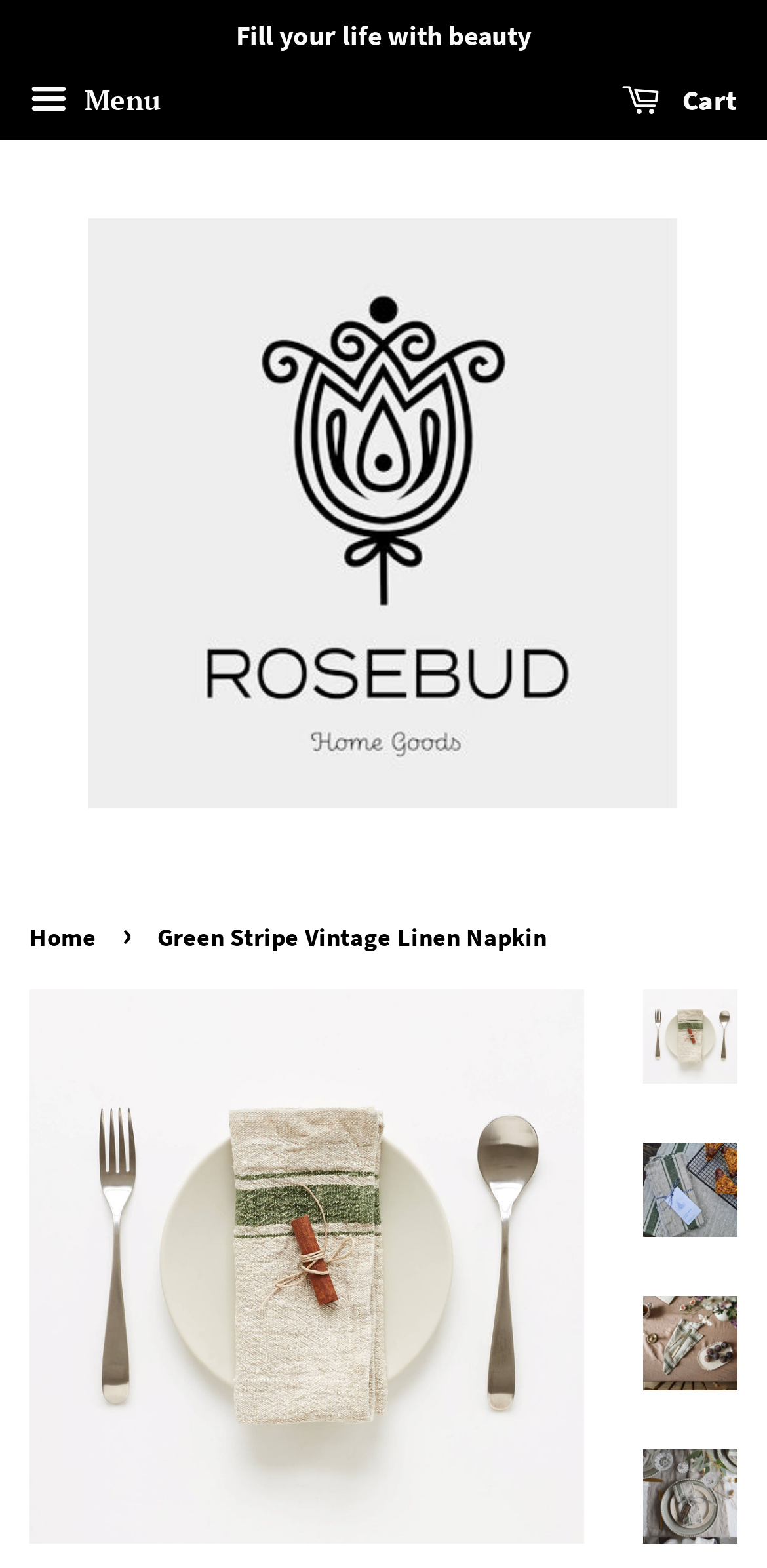Identify the bounding box coordinates of the element to click to follow this instruction: 'Explore Green Stripe Vintage Linen Napkin'. Ensure the coordinates are four float values between 0 and 1, provided as [left, top, right, bottom].

[0.038, 0.631, 0.762, 0.984]